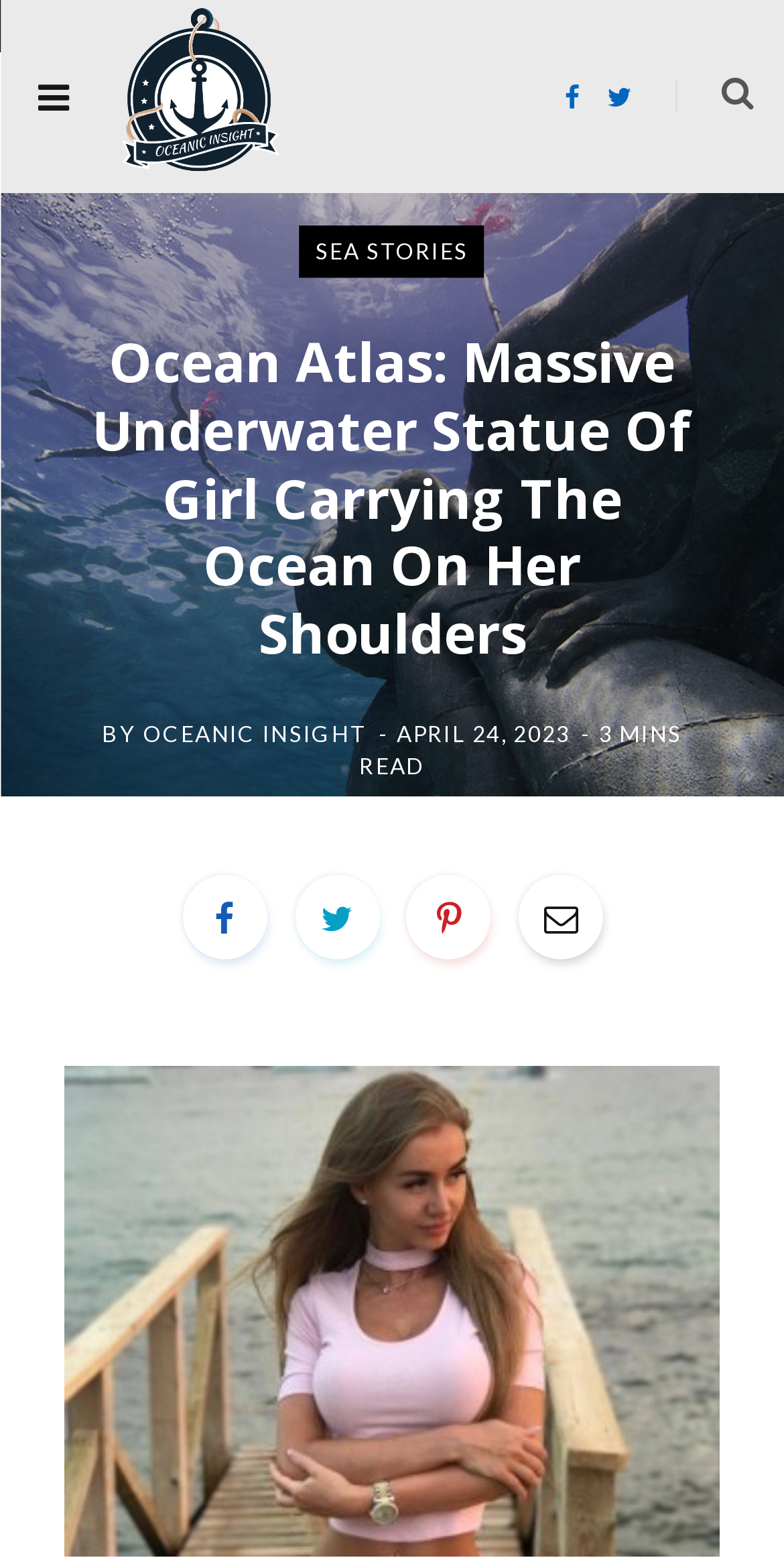Please identify the bounding box coordinates for the region that you need to click to follow this instruction: "Click on the Facebook link".

[0.721, 0.054, 0.738, 0.071]